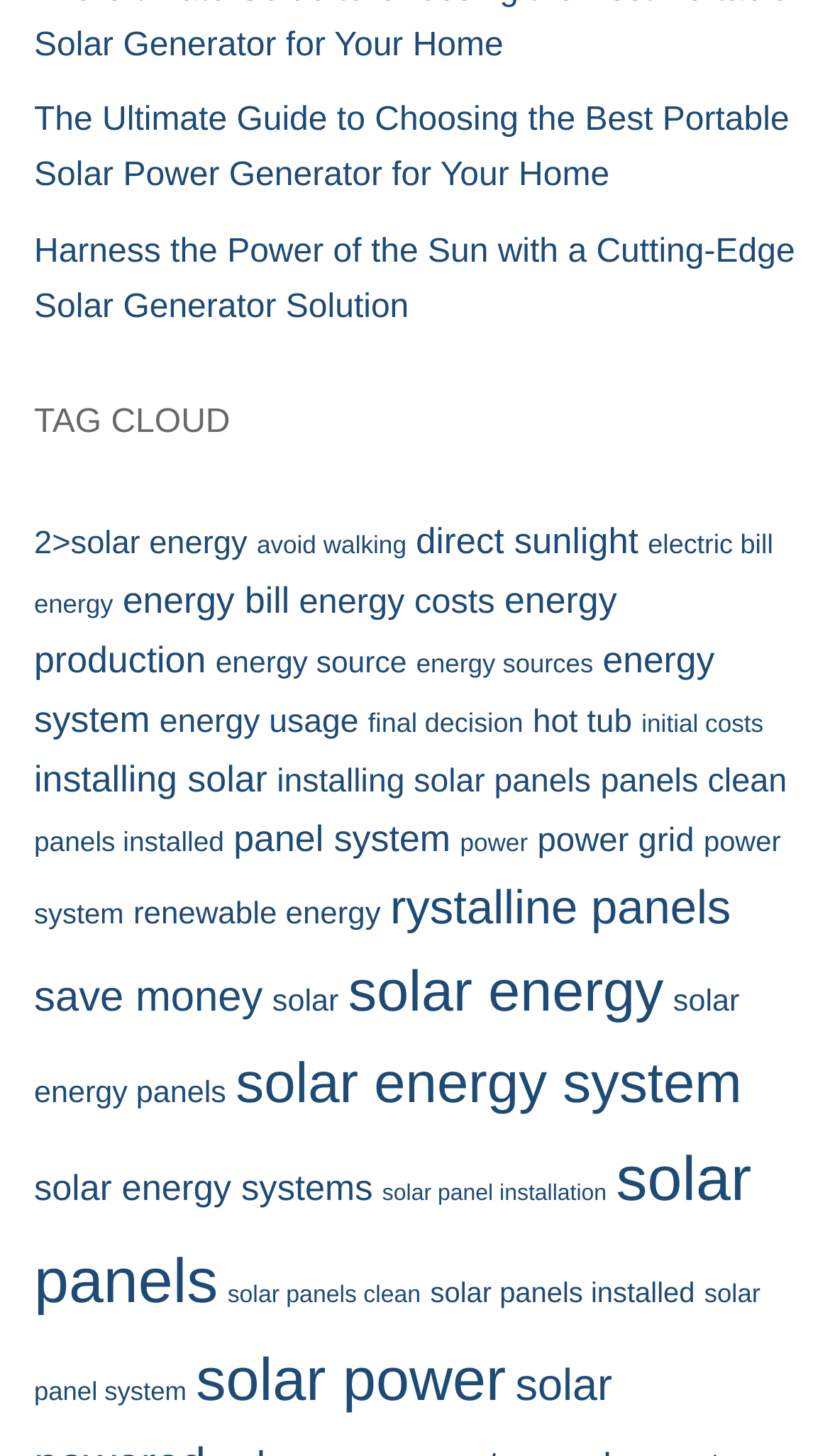Answer the question below in one word or phrase:
How many items are related to 'solar panels'?

769 items